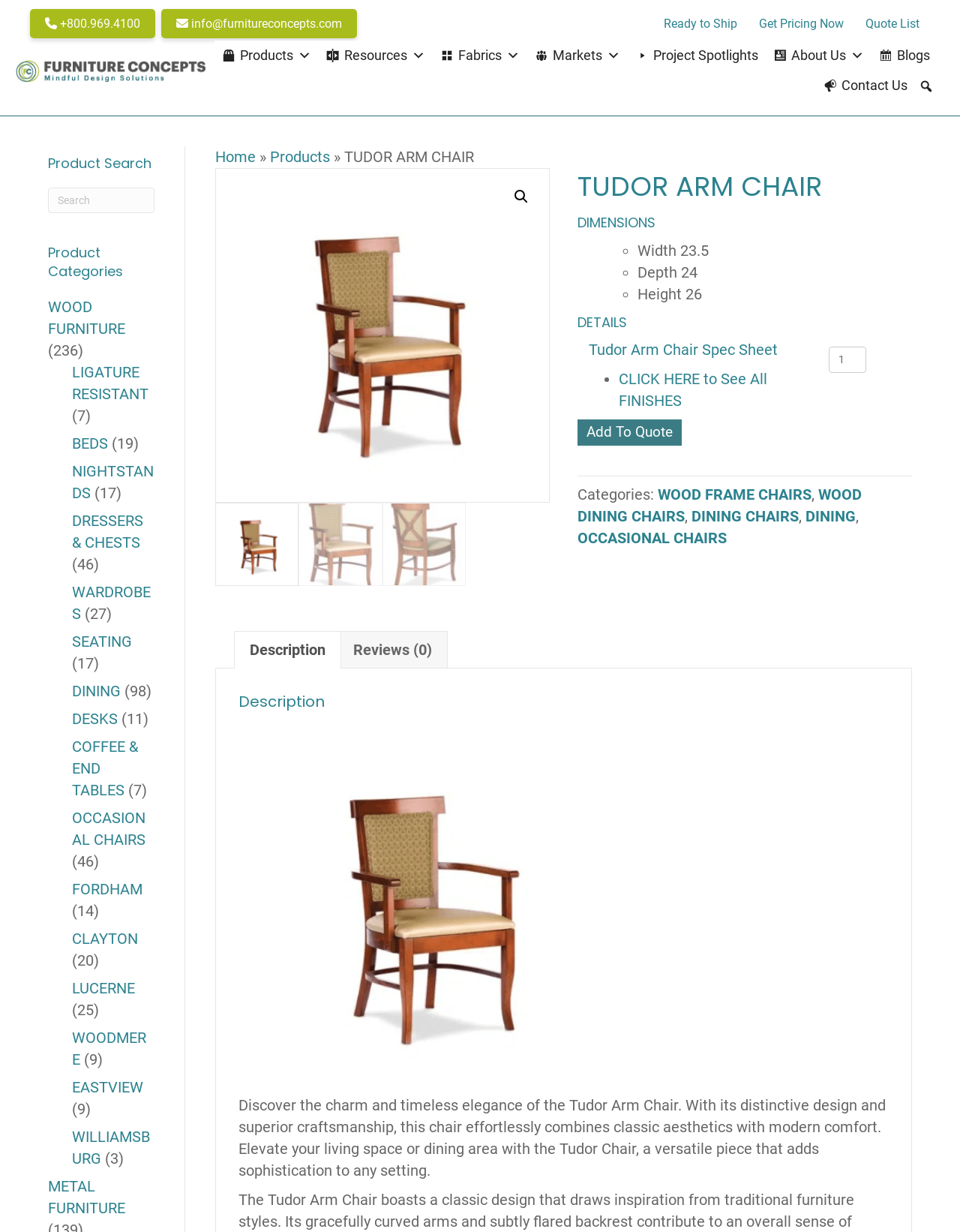Identify and extract the main heading of the webpage.

TUDOR ARM CHAIR